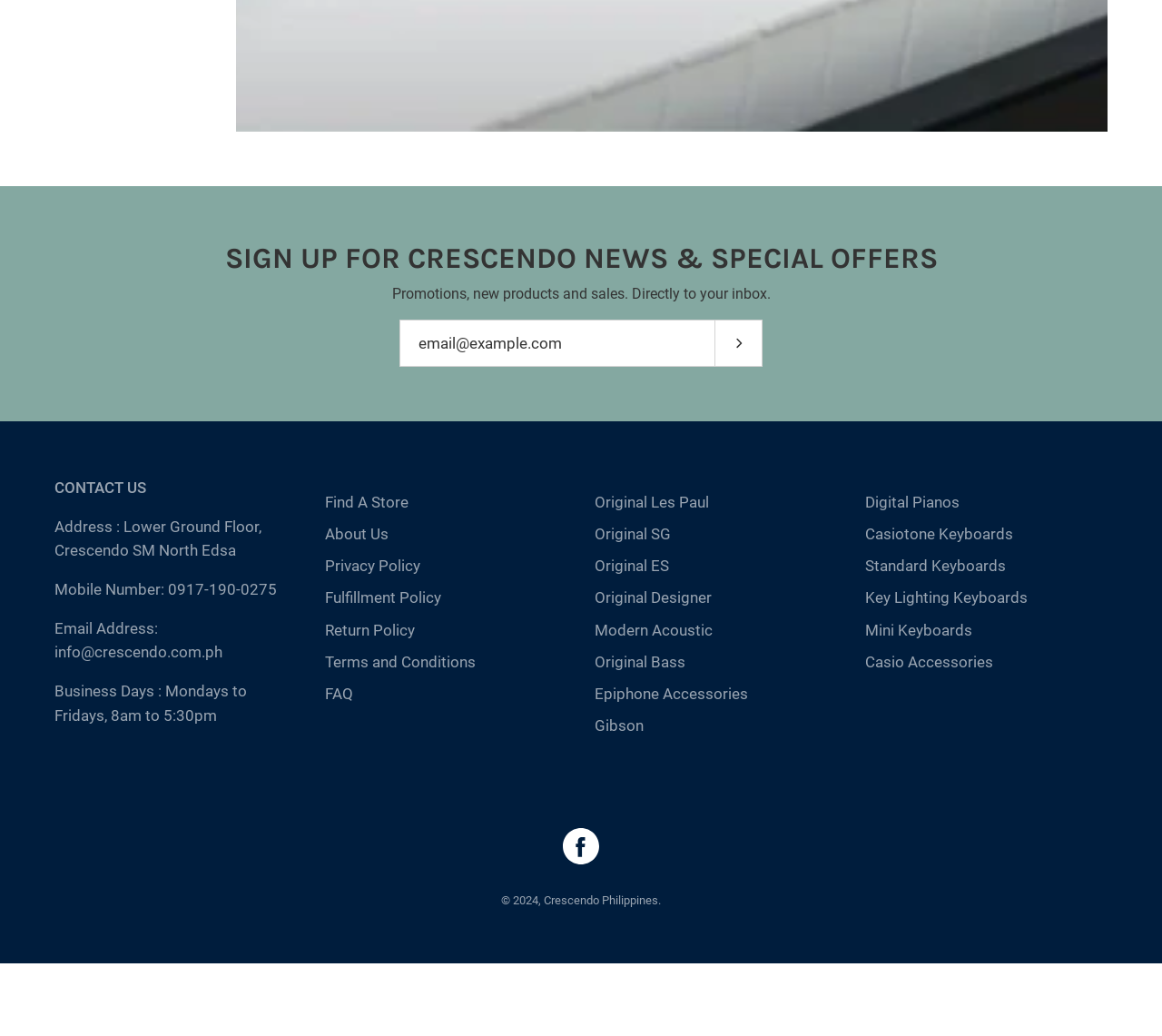What is the link to find a store?
Based on the content of the image, thoroughly explain and answer the question.

The link element with the text 'Find A Store' is used to find a store location of Crescendo.